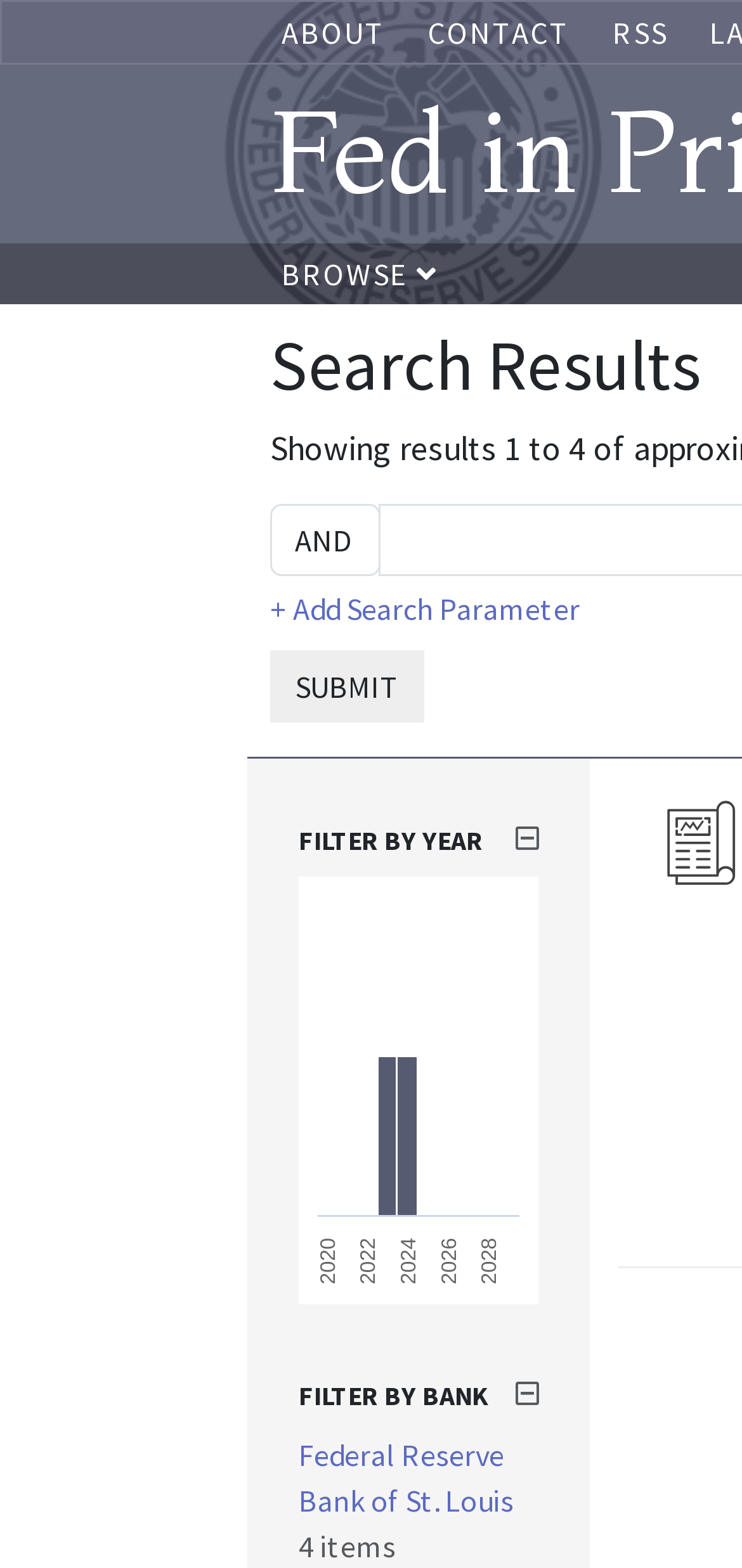Please specify the bounding box coordinates for the clickable region that will help you carry out the instruction: "Share on Twitter".

None